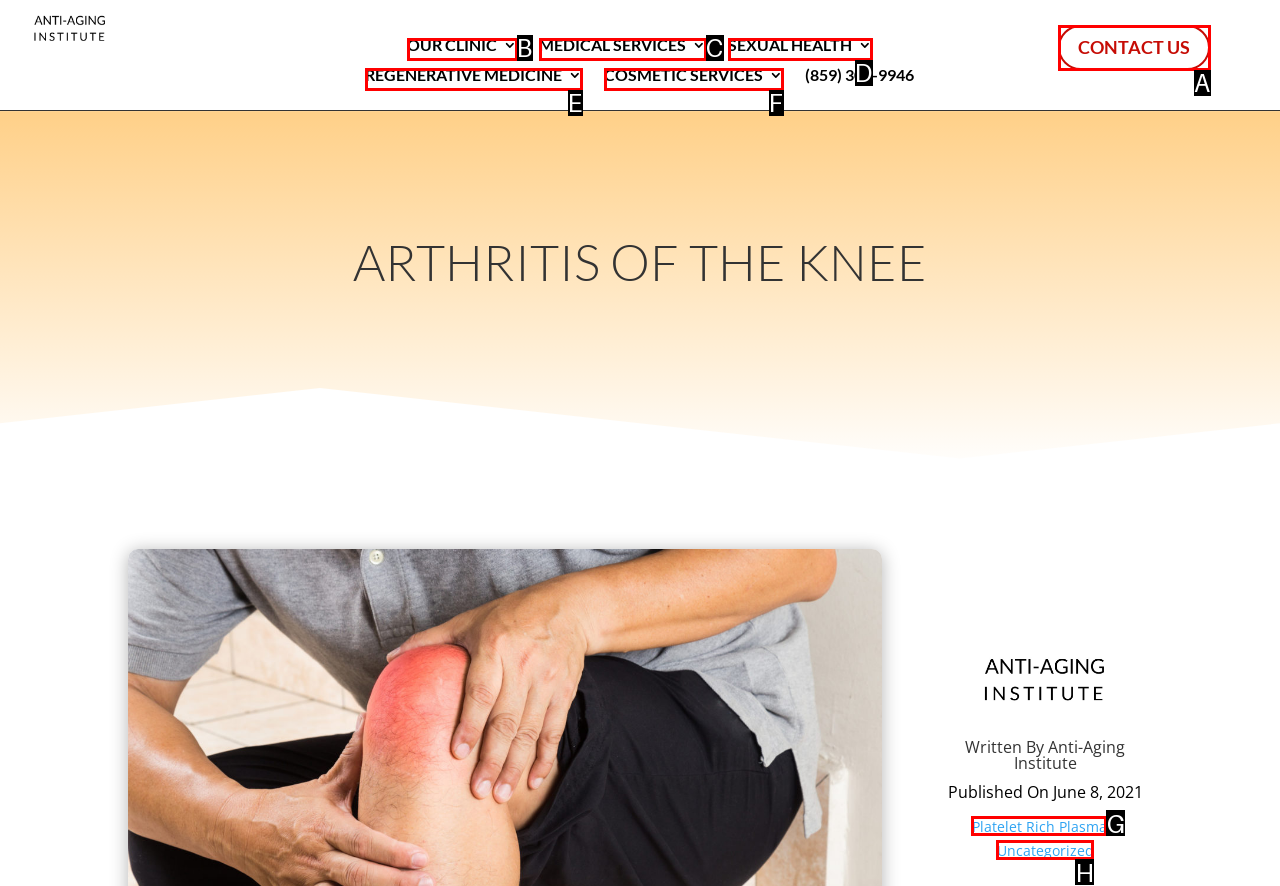Determine the HTML element that aligns with the description: Uncategorized
Answer by stating the letter of the appropriate option from the available choices.

H